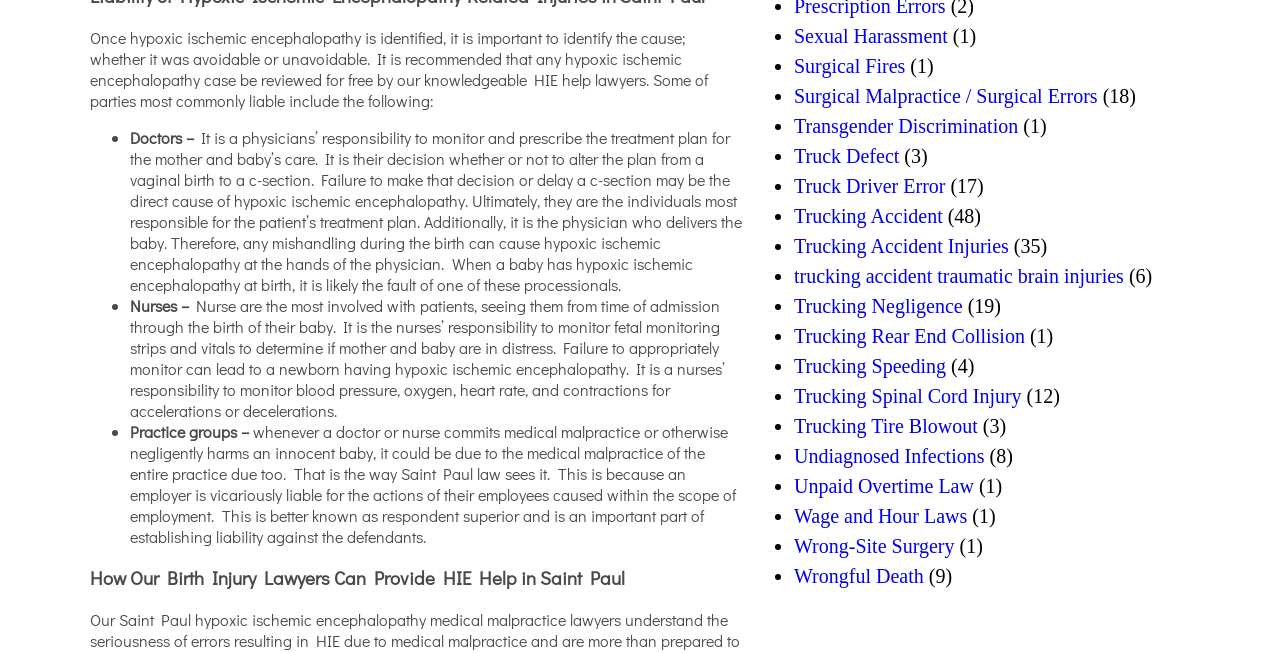What is respondent superior?
Using the details shown in the screenshot, provide a comprehensive answer to the question.

Respondent superior is a legal concept mentioned on the webpage, which refers to the vicarious liability of an employer for the actions of their employees caused within the scope of employment. This is an important part of establishing liability against defendants in medical malpractice cases.